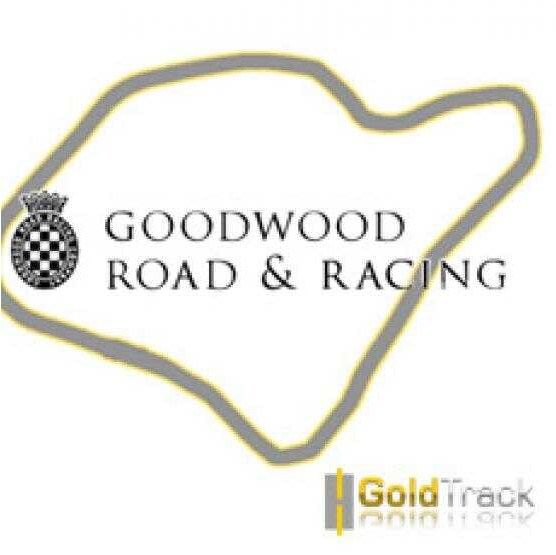What is the symbol of motorsports grandeur?
Answer the question with just one word or phrase using the image.

Checkered flag